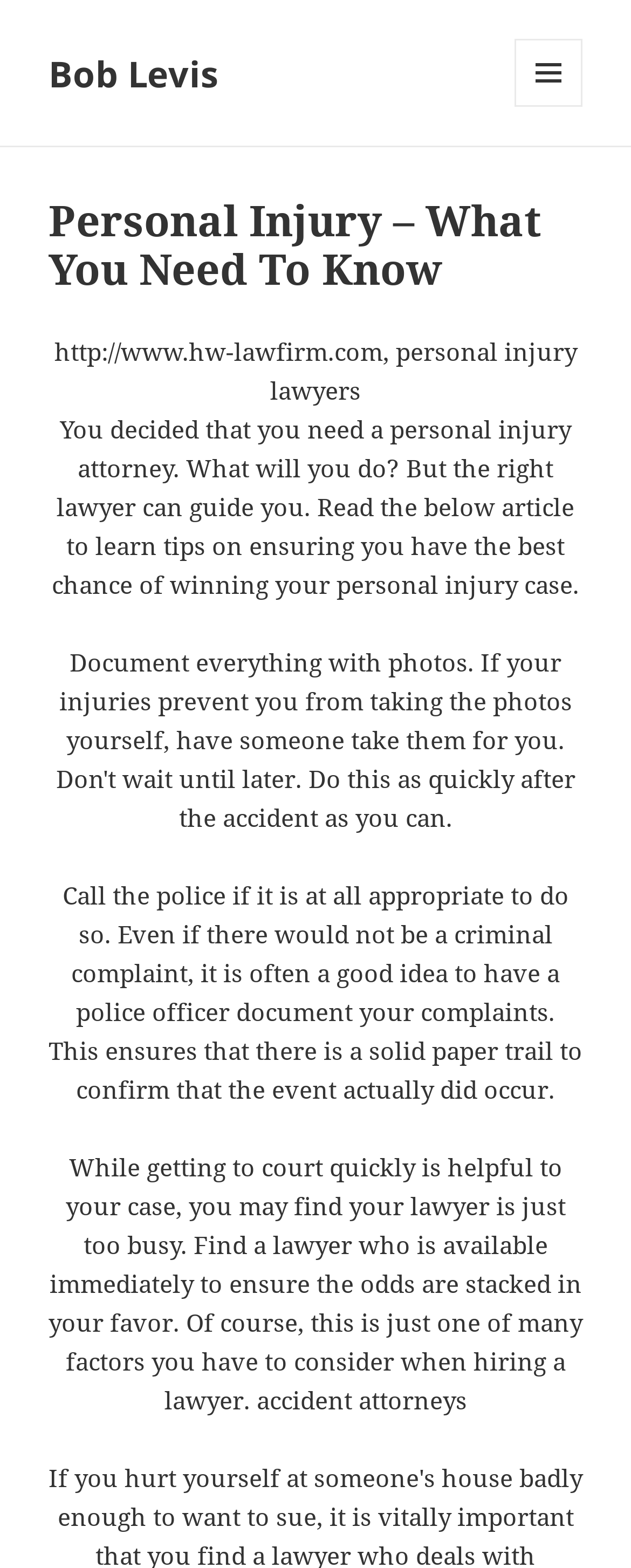Respond with a single word or phrase to the following question: What is the purpose of having a police officer document complaints?

To create a paper trail